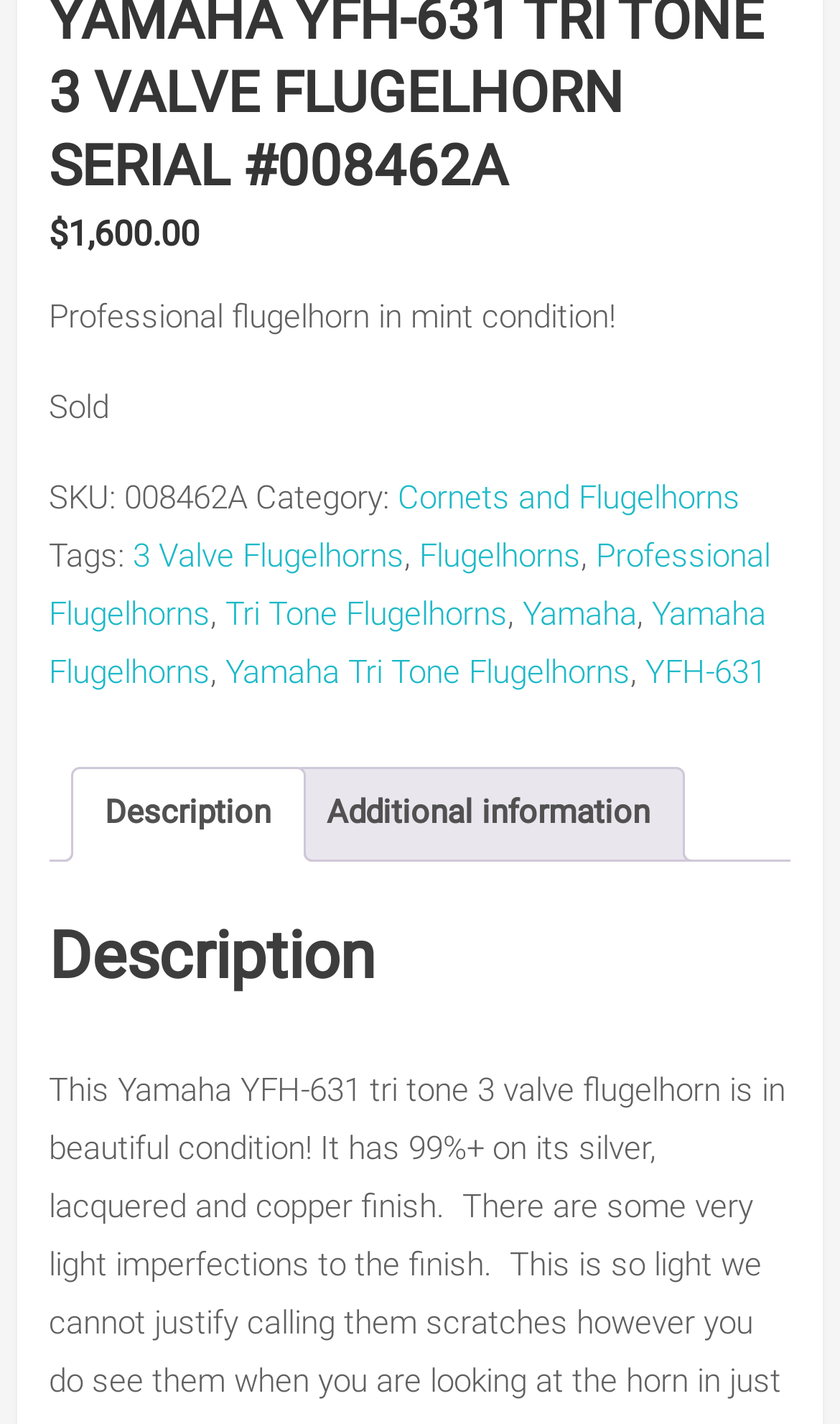Specify the bounding box coordinates of the element's region that should be clicked to achieve the following instruction: "go to my account". The bounding box coordinates consist of four float numbers between 0 and 1, in the format [left, top, right, bottom].

None